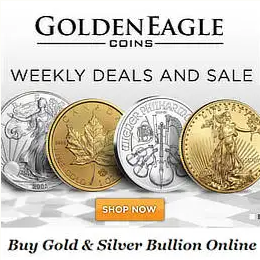Give a thorough caption of the image, focusing on all visible elements.

The image features a promotional advertisement for Golden Eagle Coins, showcasing various coins including a silver American Eagle, a gold Maple Leaf, and a coin with the image of the famous Vienna Philharmonic. The advertisement highlights "Weekly Deals and Sale," inviting customers to explore special offers. At the center, a prominent "SHOP NOW" button encourages immediate action. Positioned at the bottom of the image, the text reads "Buy Gold & Silver Bullion Online," emphasizing the opportunity to purchase precious metals conveniently through their online platform. The overall design reflects a polished and professional aesthetic, aimed at attracting both collectors and investors.